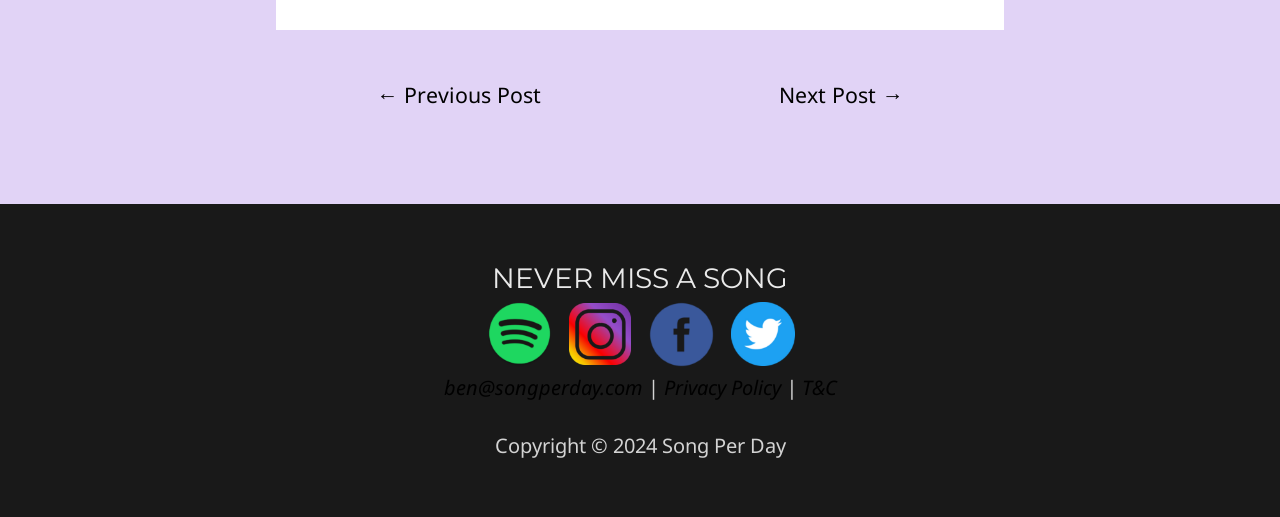Determine the bounding box coordinates of the region that needs to be clicked to achieve the task: "open Instagram".

[0.445, 0.617, 0.493, 0.669]